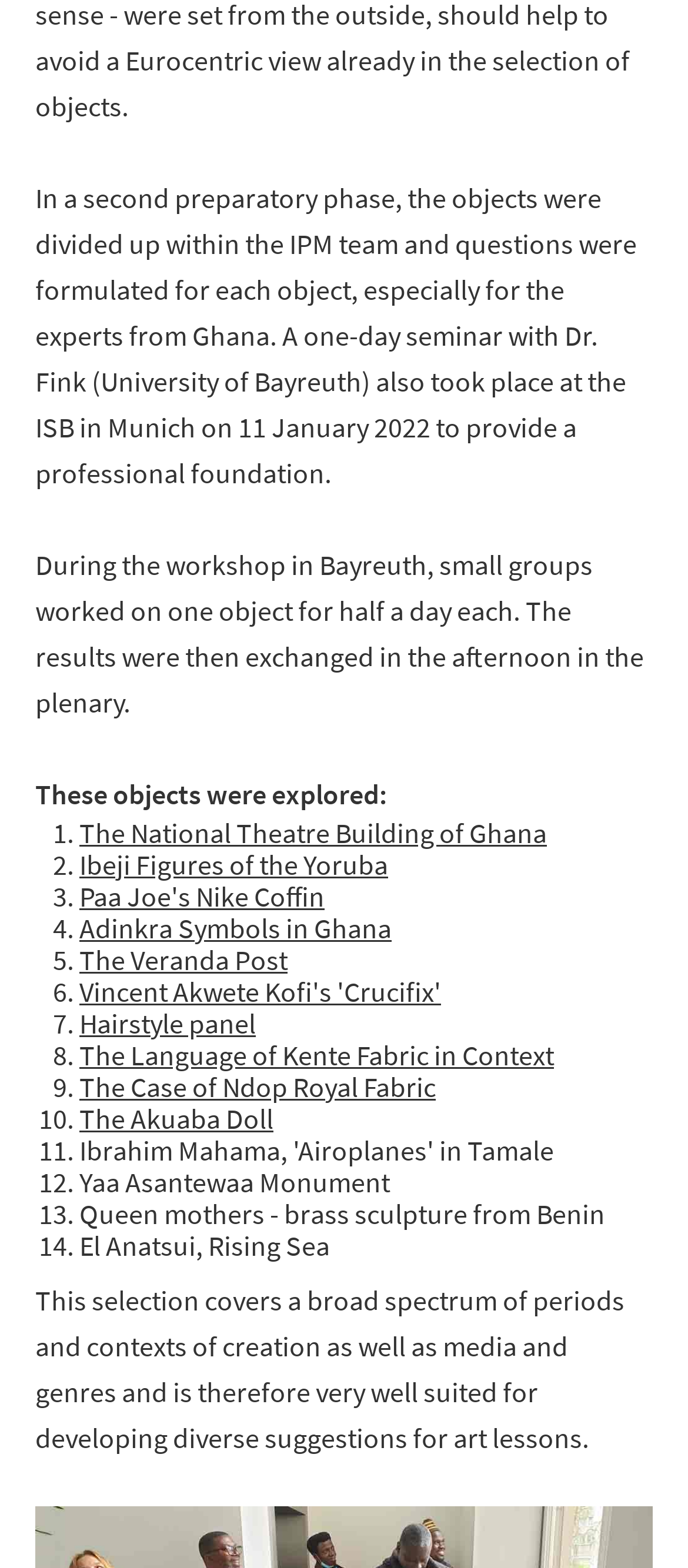Answer the following query concisely with a single word or phrase:
What was the purpose of the one-day seminar?

Provide a professional foundation